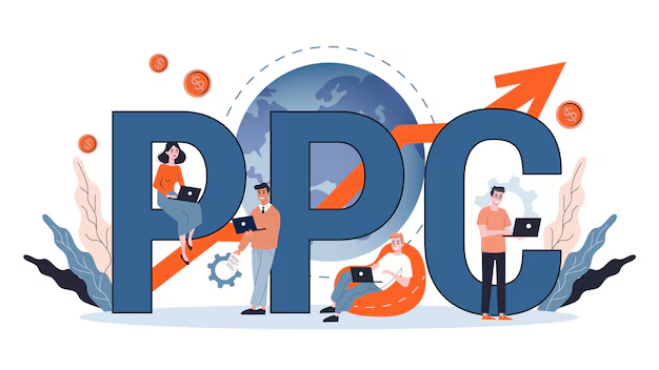What do the gears and globe motifs represent?
Based on the image, provide a one-word or brief-phrase response.

Global and mechanical aspects